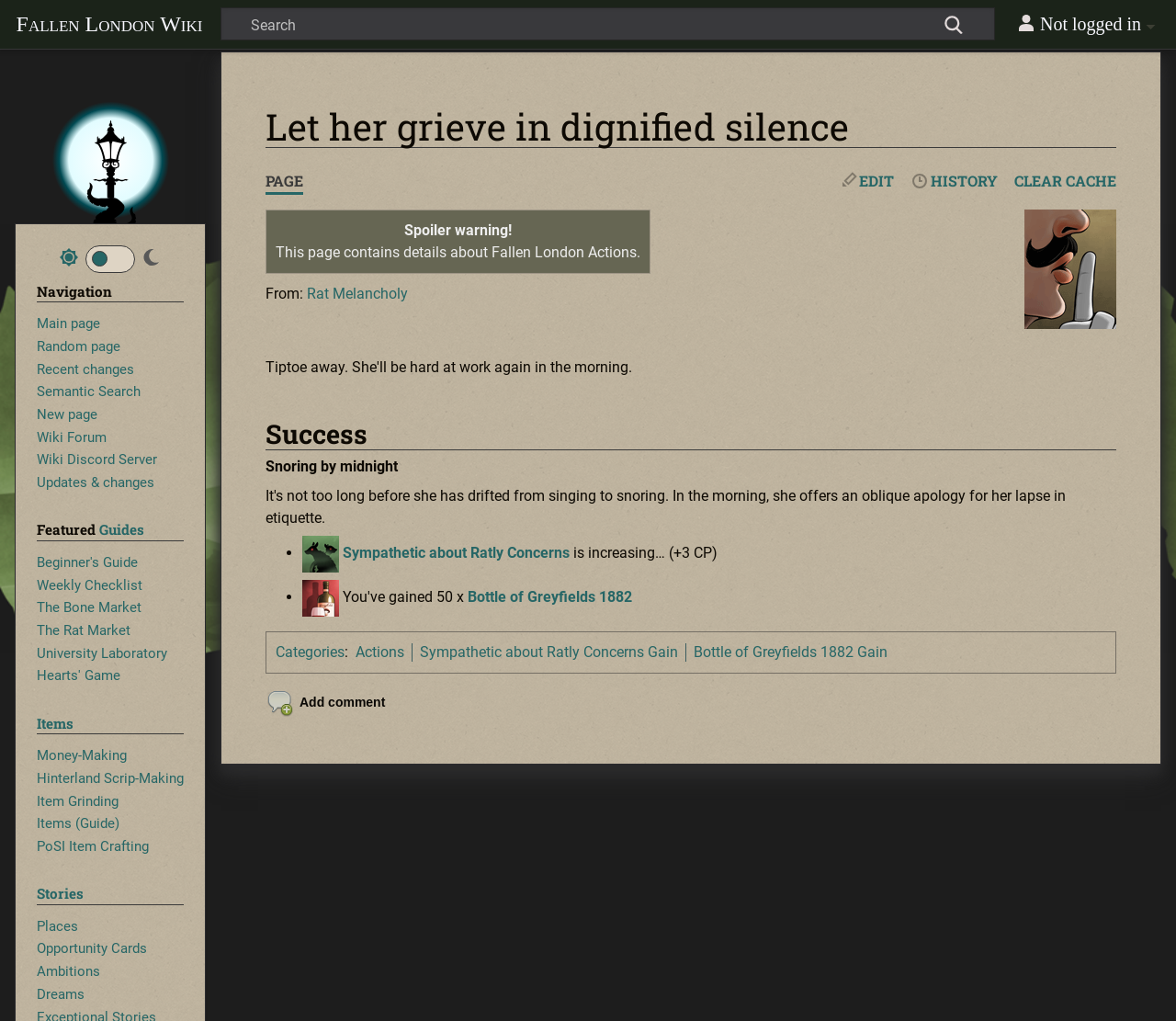Give the bounding box coordinates for the element described as: "Money-Making".

[0.031, 0.732, 0.108, 0.748]